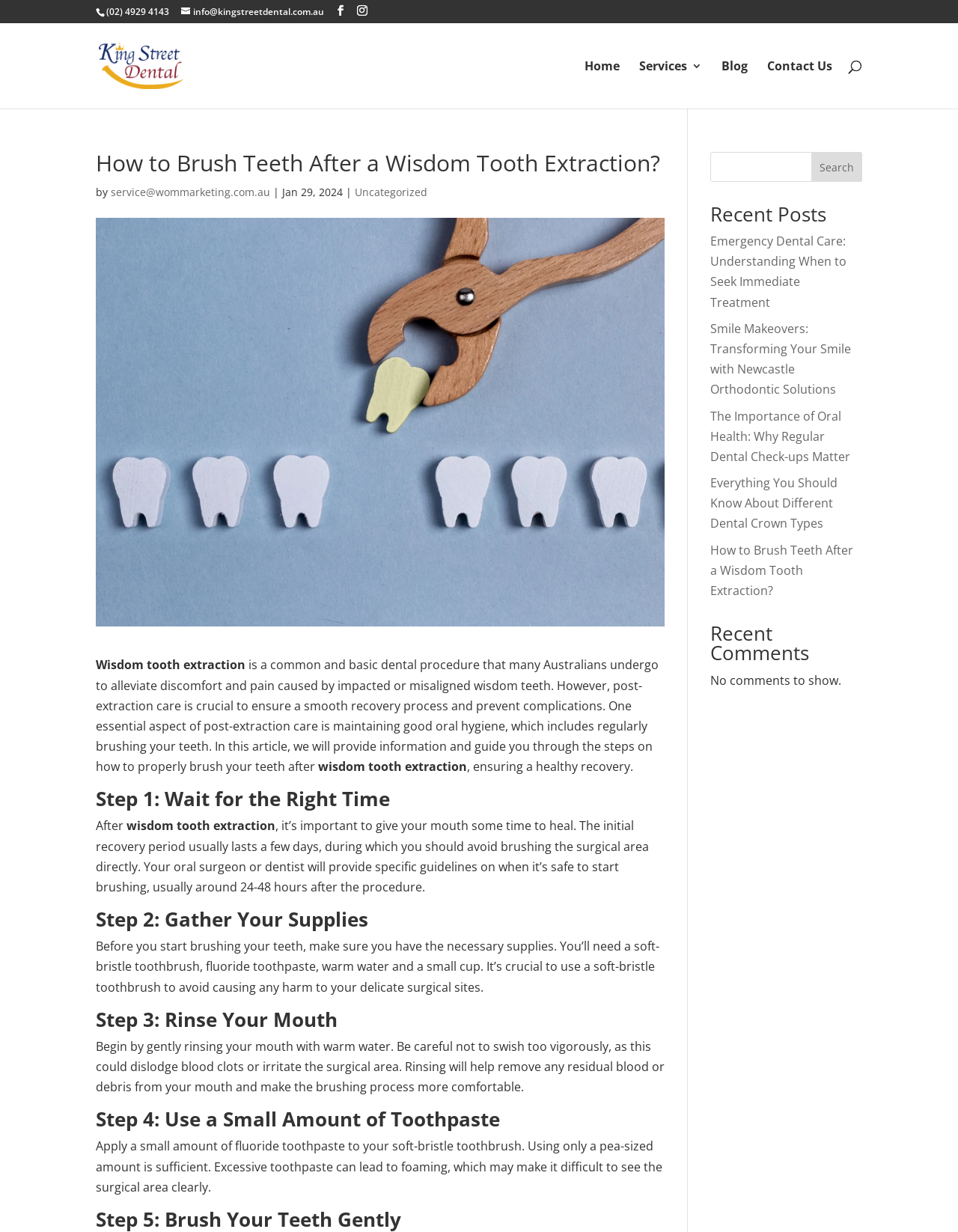Describe all visible elements and their arrangement on the webpage.

This webpage is about oral care after wisdom tooth extraction, specifically providing guidance on how to brush teeth properly during the recovery period. At the top, there is a navigation menu with links to "Home", "Services 3", "Blog", and "Contact Us". Below the navigation menu, there is a search bar that spans across the page.

The main content of the webpage is divided into sections, each with a heading. The first section is an introduction to the importance of post-extraction care, including maintaining good oral hygiene. This section includes an image related to the topic.

The subsequent sections are step-by-step guides on how to brush teeth after wisdom tooth extraction. Each section has a heading, such as "Step 1: Wait for the Right Time", "Step 2: Gather Your Supplies", and so on. These sections provide detailed instructions and explanations on what to do during each step.

On the right side of the page, there is a section titled "Recent Posts" that lists several links to other articles, including "Emergency Dental Care", "Smile Makeovers", and "The Importance of Oral Health". Below this section, there is another section titled "Recent Comments" that currently shows no comments.

At the very top of the page, there is a header section with the website's logo, "King Street Dental", and contact information, including a phone number, email address, and social media links.